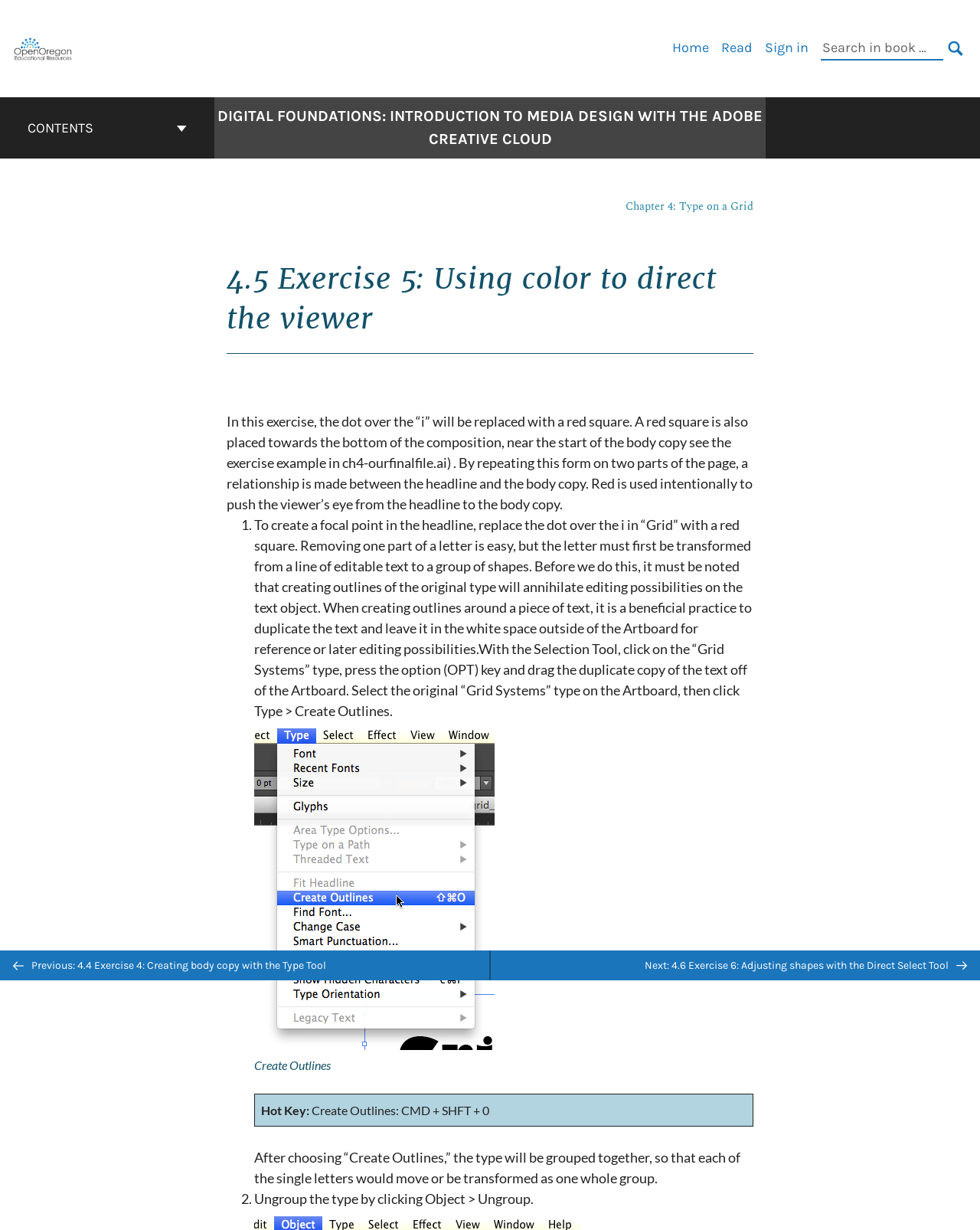Provide a thorough description of the webpage's content and layout.

This webpage is an educational resource focused on digital media design with the Adobe Creative Cloud. At the top left corner, there is a logo for Open Oregon Educational Resources, accompanied by a link to the organization's website. To the right of the logo, there is a primary navigation menu with links to "Home", "Read", "Sign in", and a search bar.

Below the navigation menu, there is a book contents navigation section that spans the entire width of the page. This section contains a button labeled "CONTENTS" and a heading that links to the cover page of the digital foundations book.

The main content of the page is divided into sections, with headings and paragraphs of text that provide instructions and explanations for an exercise on using color to direct the viewer. The exercise involves replacing the dot over the "i" in a headline with a red square and creating a focal point in the headline.

There are several images on the page, including a figure that illustrates the location of the "Type Create Outlines" command, and icons used in the previous and next navigation links at the bottom of the page. The page also contains a "BACK TO TOP" button.

The text on the page is organized into a series of steps, with numbered list markers and static text that provides detailed instructions and explanations. The text is accompanied by headings and subheadings that break up the content into manageable sections. Overall, the page is focused on providing educational content and resources for students of digital media design.